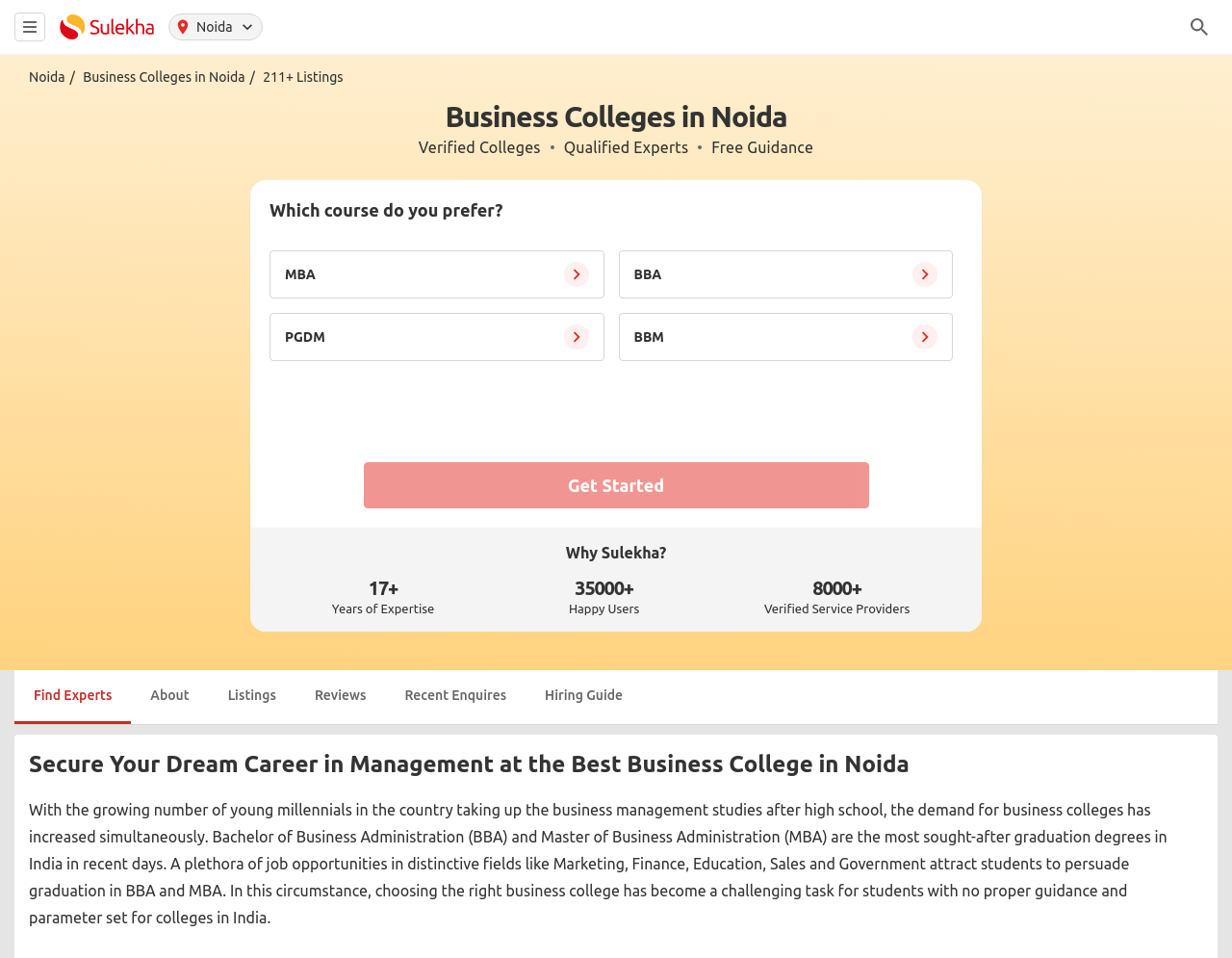Using the provided element description "Recent Enquires", determine the bounding box coordinates of the UI element.

[0.313, 0.688, 0.427, 0.744]